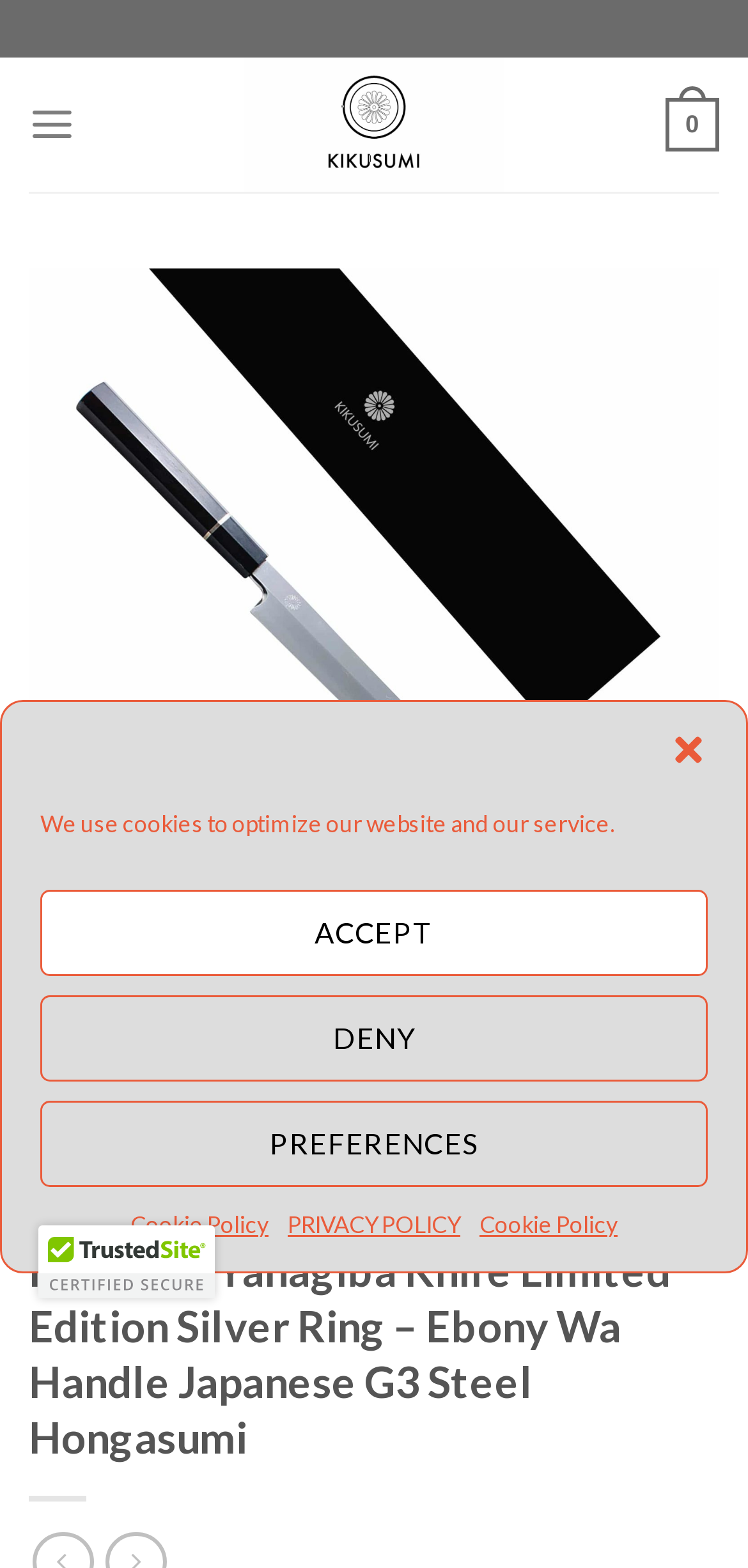Provide the bounding box coordinates of the HTML element this sentence describes: "PRIVACY POLICY". The bounding box coordinates consist of four float numbers between 0 and 1, i.e., [left, top, right, bottom].

[0.385, 0.769, 0.615, 0.792]